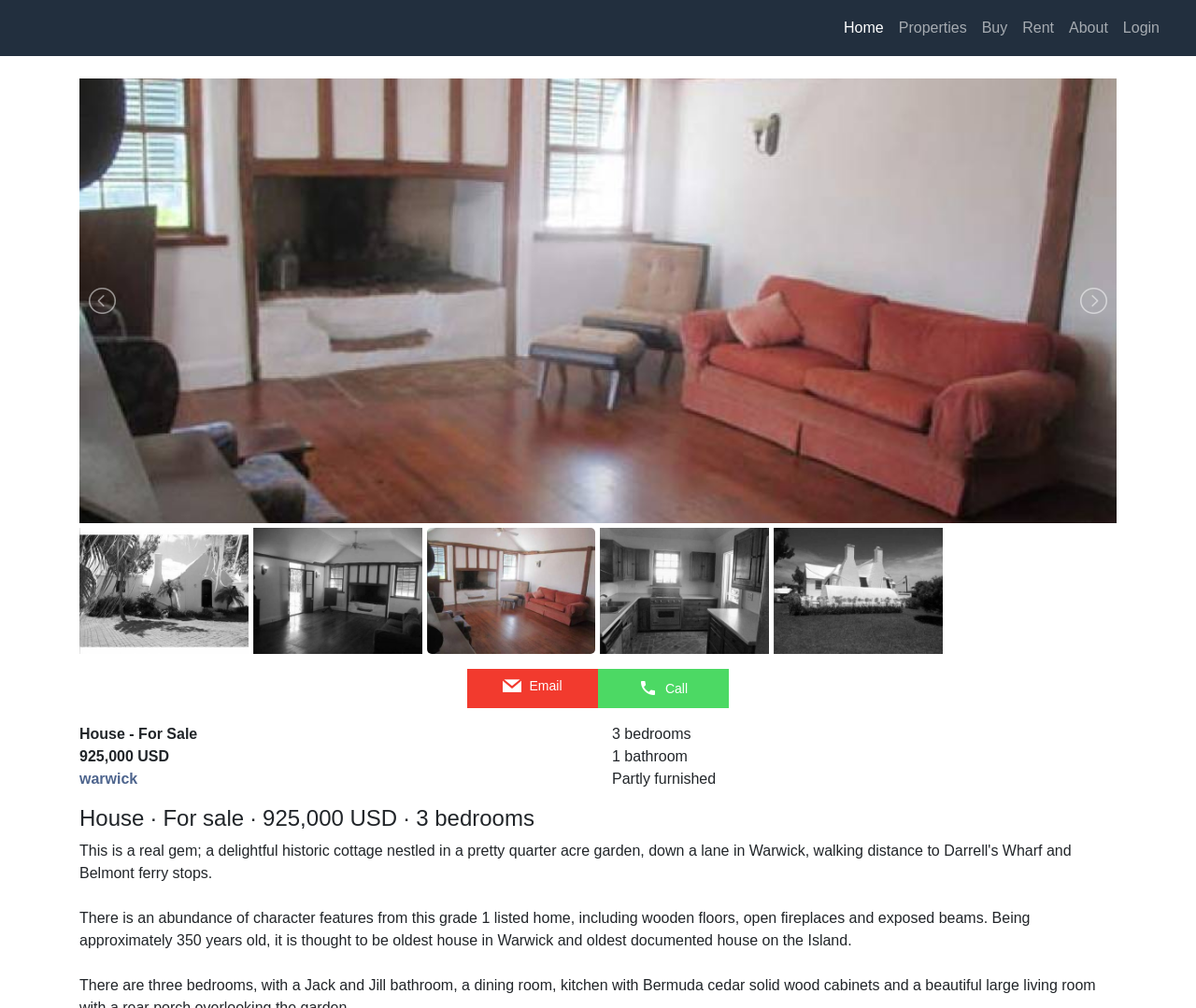Generate the text content of the main headline of the webpage.

House · For sale · 925,000 USD · 3 bedrooms